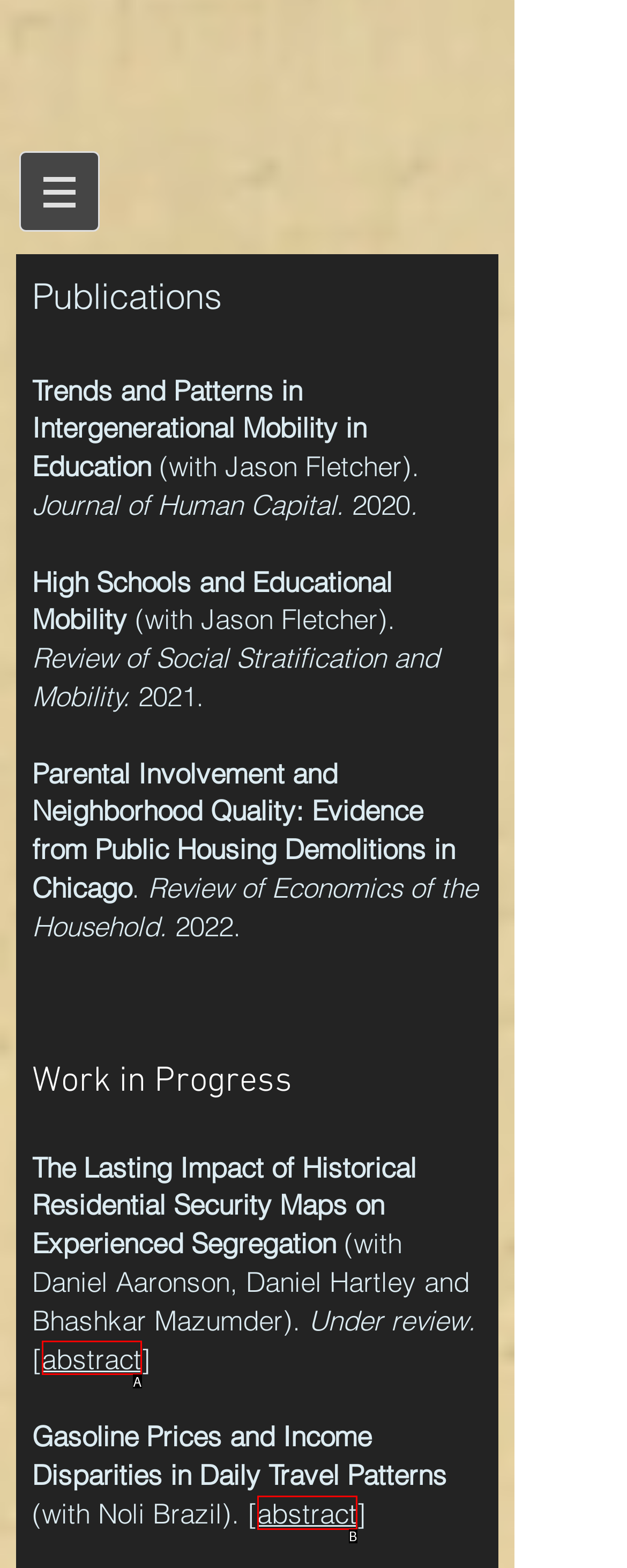Which option best describes: abstract
Respond with the letter of the appropriate choice.

A